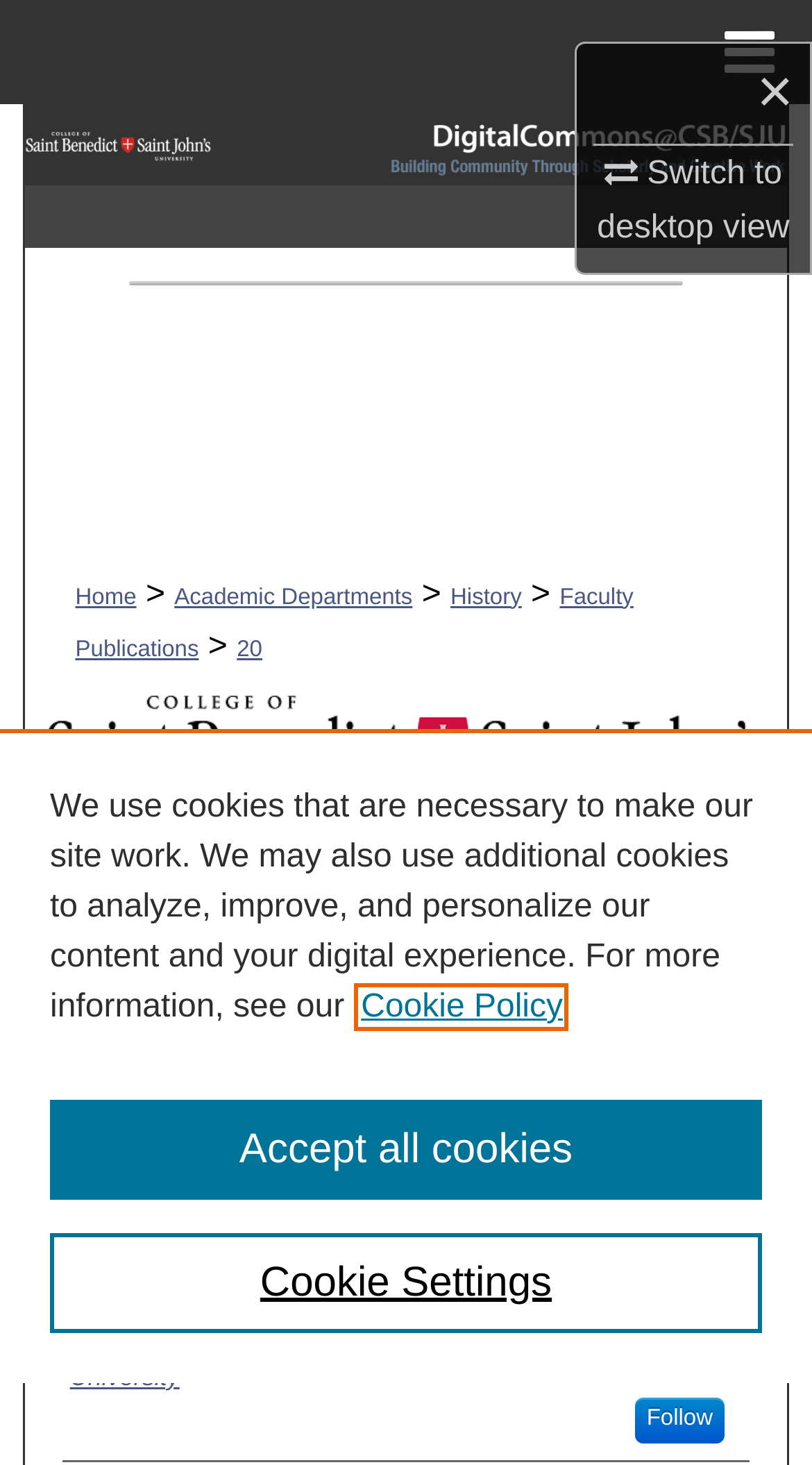Identify the bounding box of the UI element that matches this description: "20".

[0.292, 0.436, 0.323, 0.453]